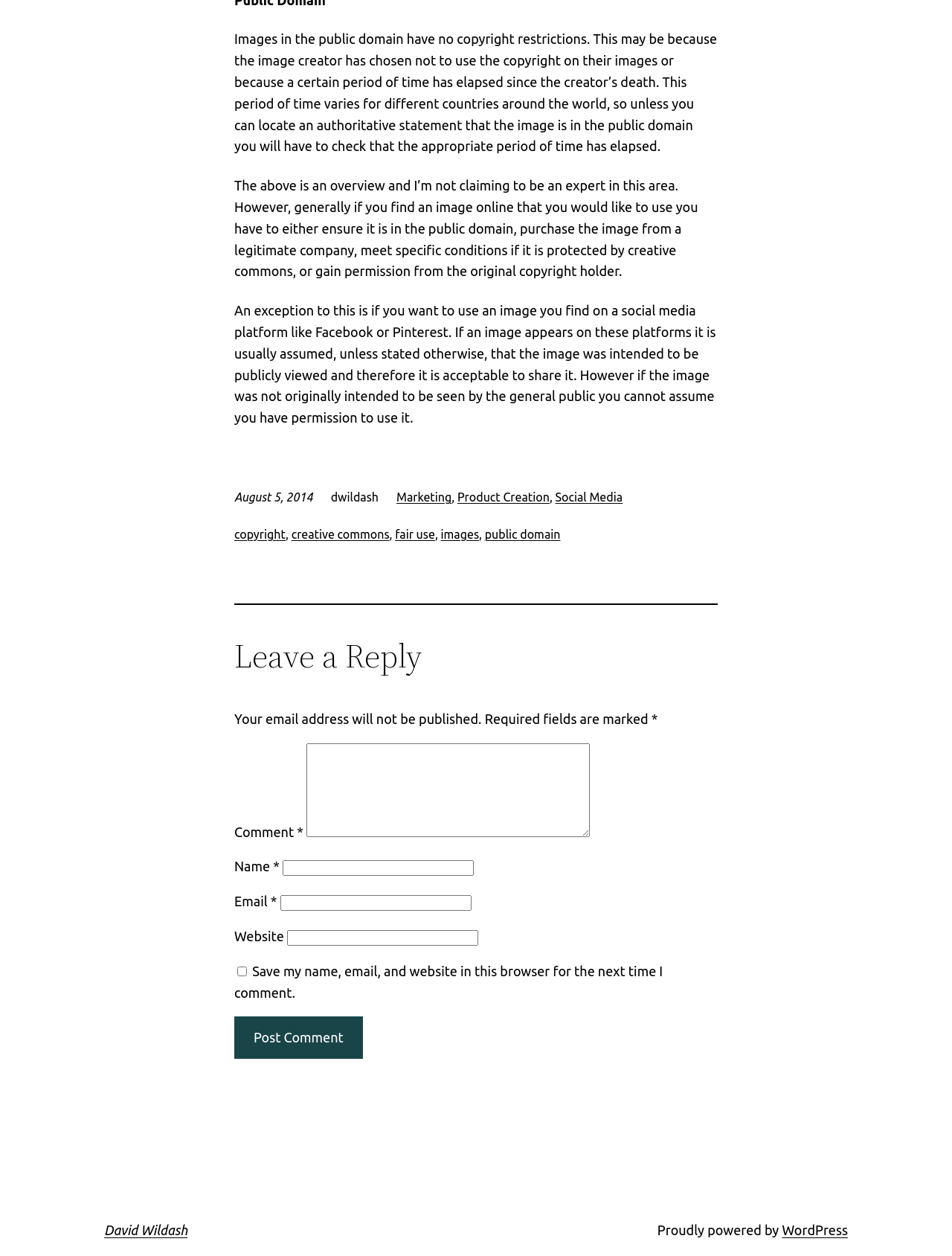Identify the bounding box coordinates of the region that needs to be clicked to carry out this instruction: "Click the 'Post Comment' button". Provide these coordinates as four float numbers ranging from 0 to 1, i.e., [left, top, right, bottom].

[0.246, 0.809, 0.381, 0.843]